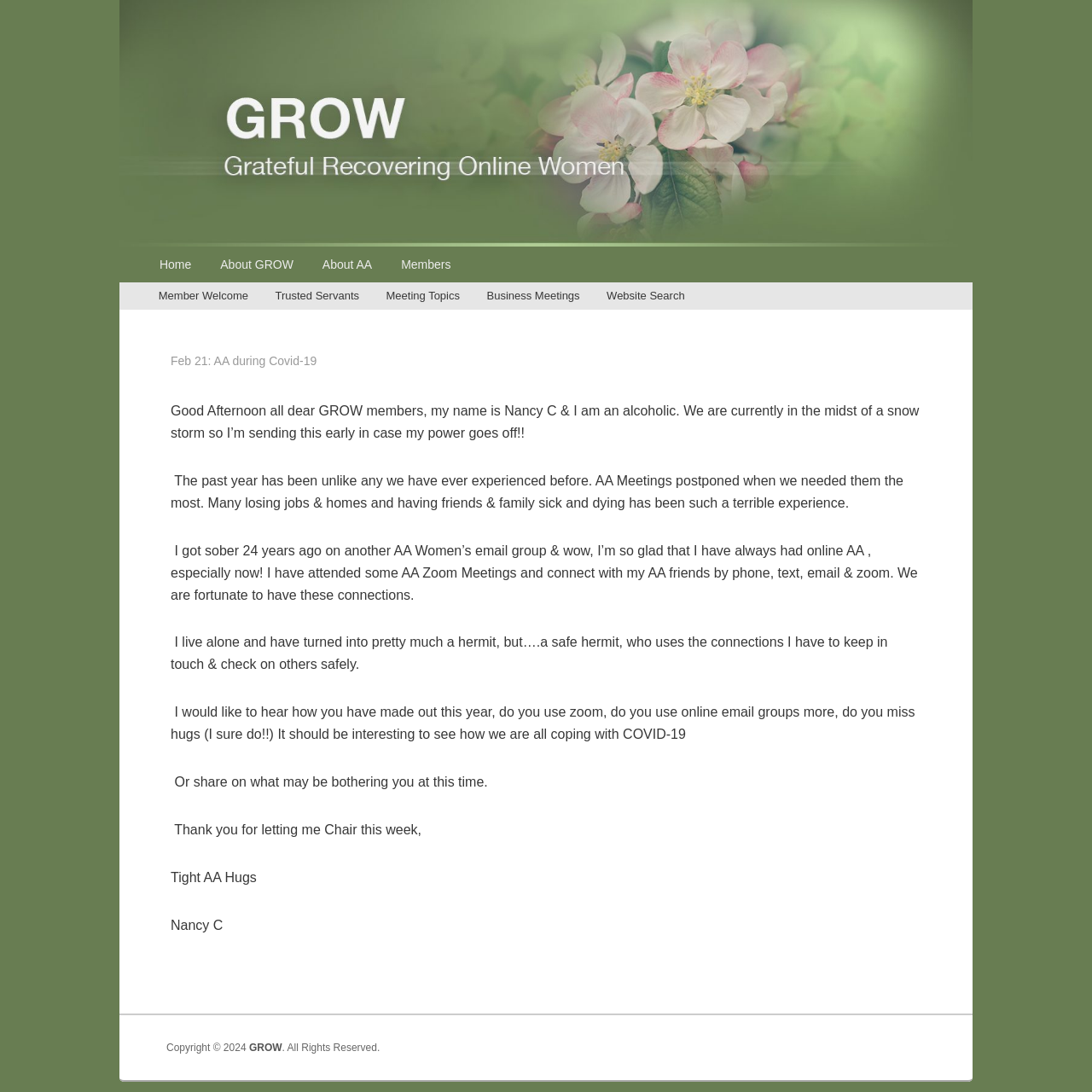Please find and report the bounding box coordinates of the element to click in order to perform the following action: "Click the 'Website Search' link". The coordinates should be expressed as four float numbers between 0 and 1, in the format [left, top, right, bottom].

[0.543, 0.258, 0.639, 0.284]